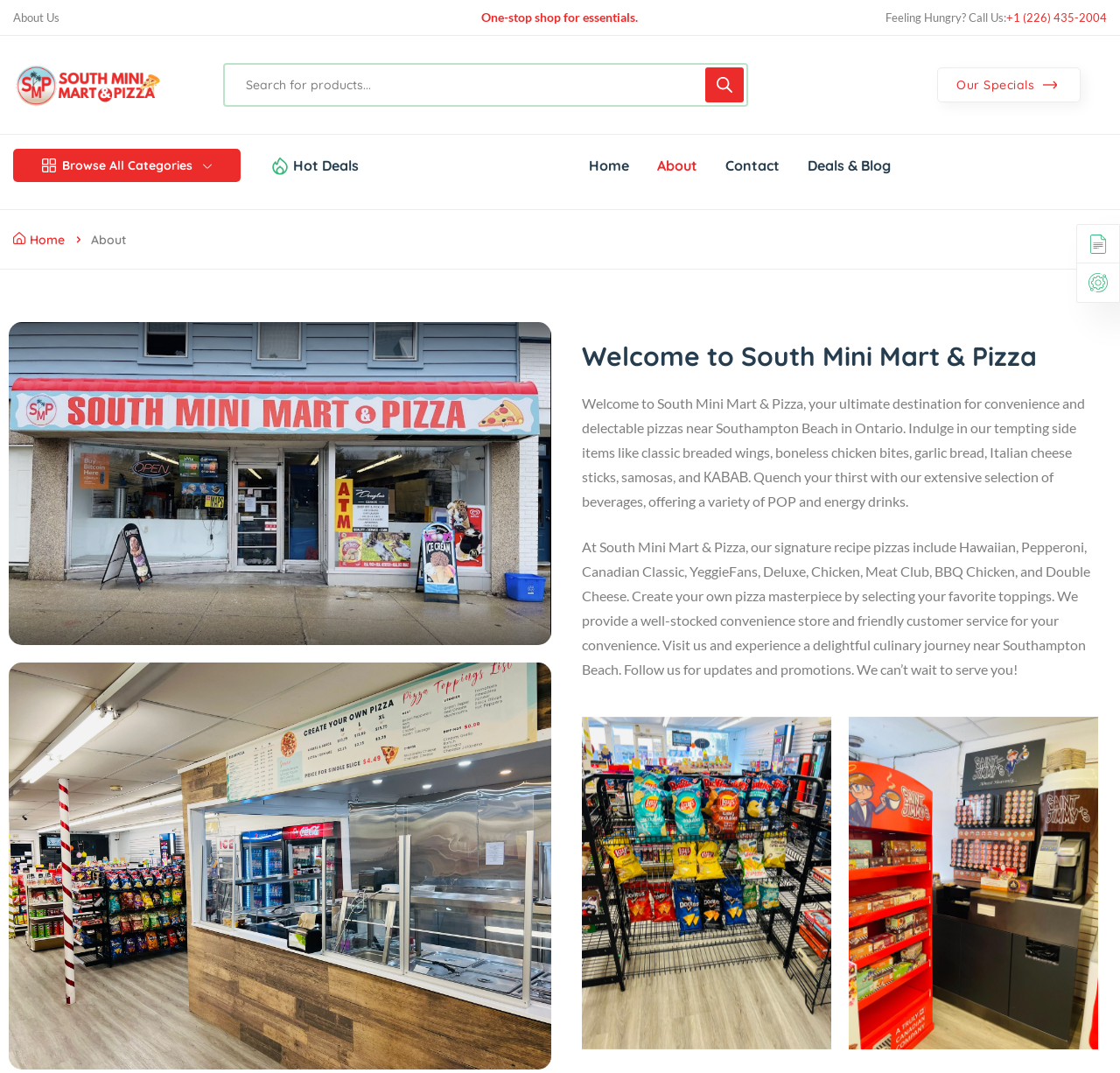What is the location of the pizza place?
Answer the question with a detailed explanation, including all necessary information.

I found the answer by reading the text elements on the page, which mention 'Southampton Beach in Ontario' as the location of the pizza place.